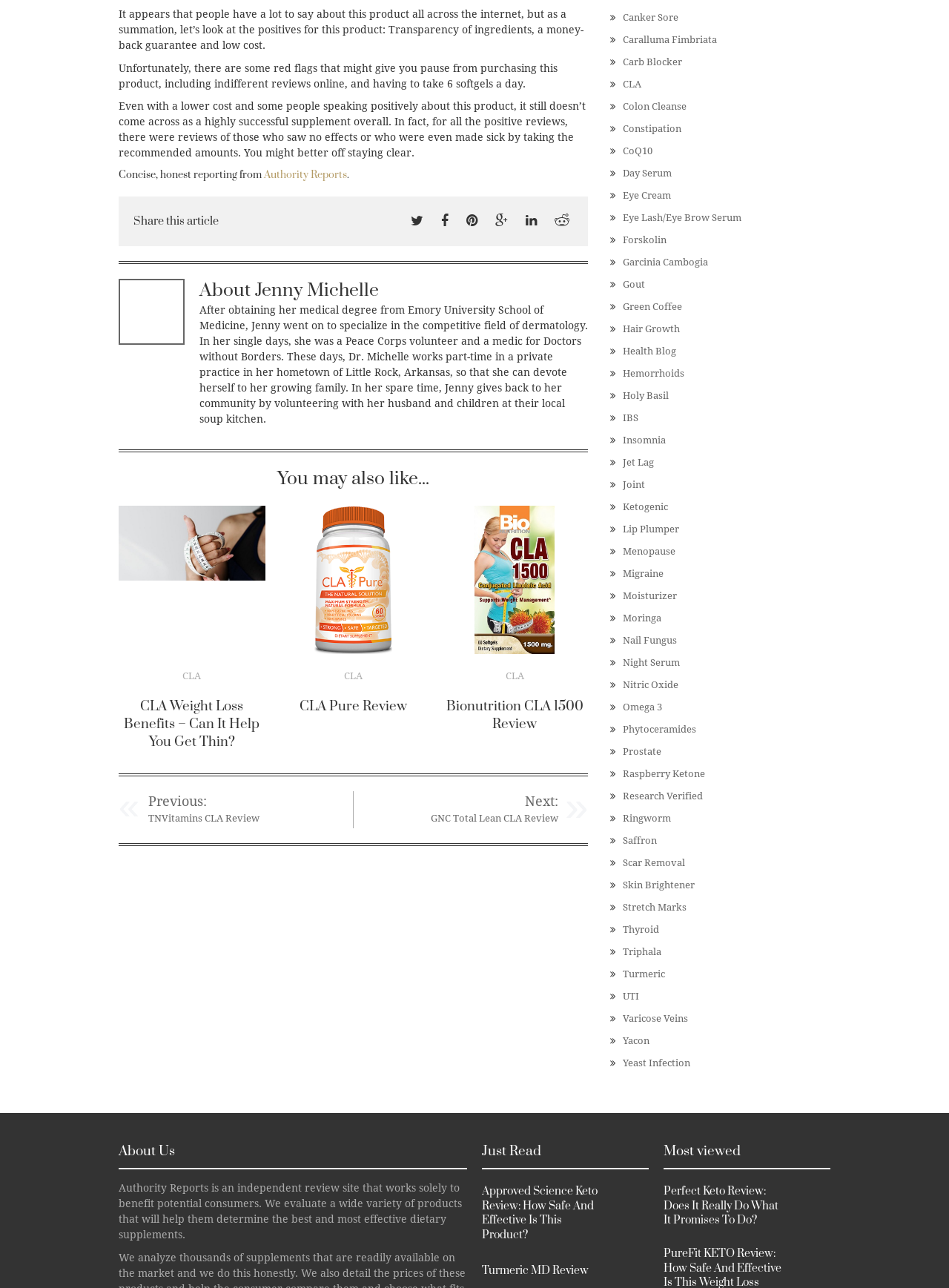Please identify the bounding box coordinates of the element's region that needs to be clicked to fulfill the following instruction: "Go to the 'Next' page". The bounding box coordinates should consist of four float numbers between 0 and 1, i.e., [left, top, right, bottom].

[0.553, 0.616, 0.589, 0.628]